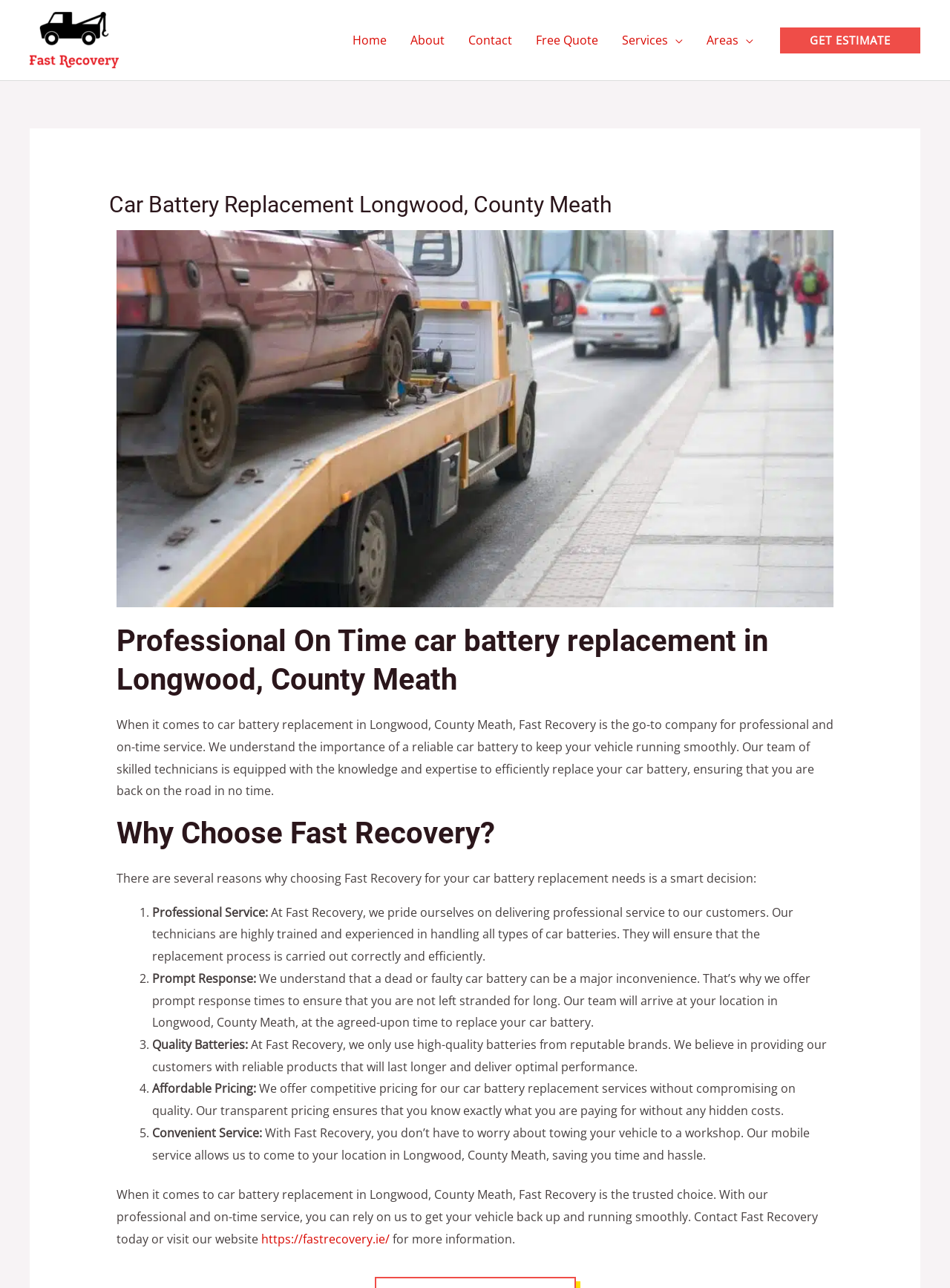Please specify the bounding box coordinates in the format (top-left x, top-left y, bottom-right x, bottom-right y), with values ranging from 0 to 1. Identify the bounding box for the UI component described as follows: https://fastrecovery.ie/

[0.275, 0.955, 0.41, 0.968]